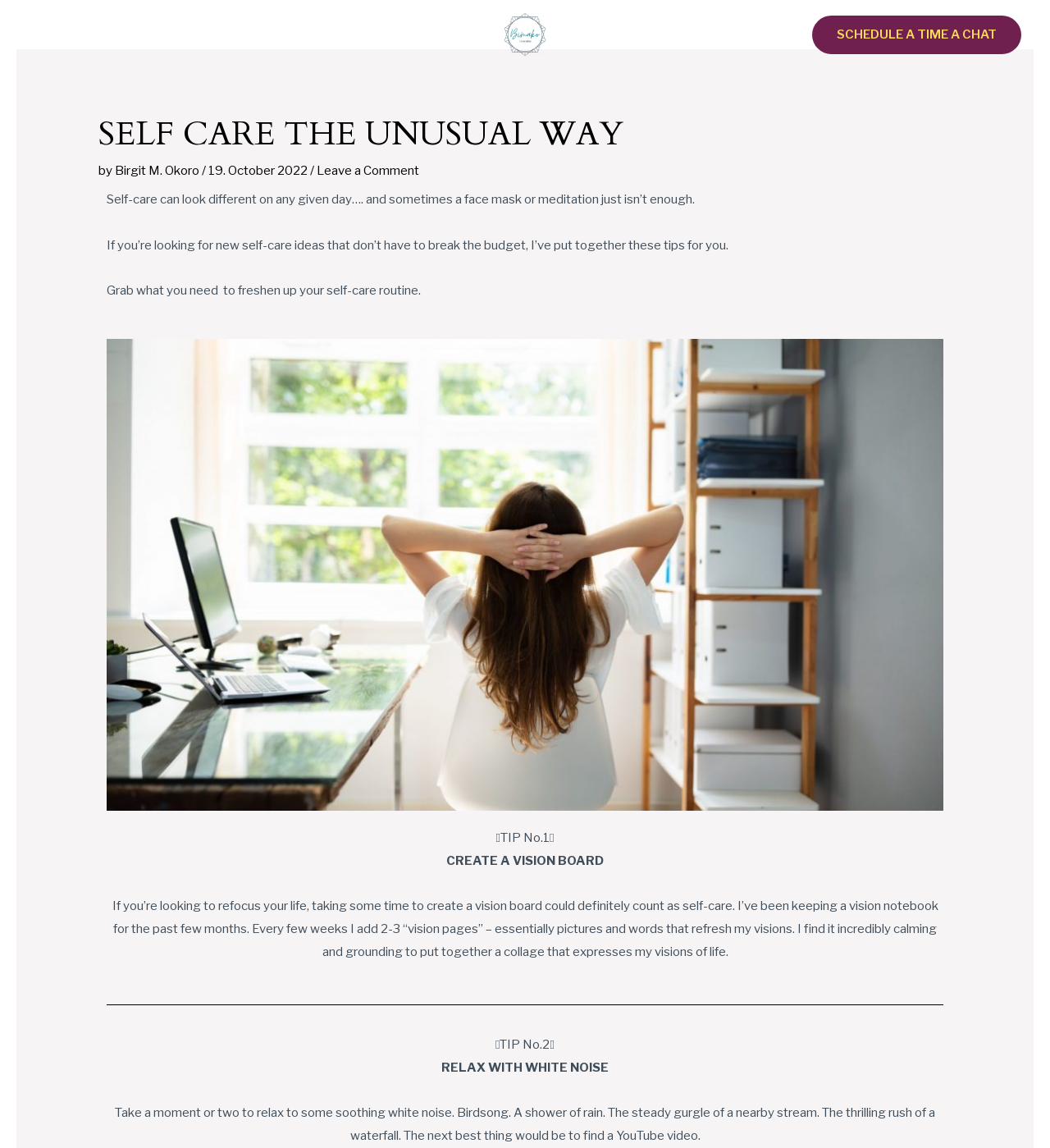Answer the question with a brief word or phrase:
What is the author of this blog post?

Birgit M. Okoro